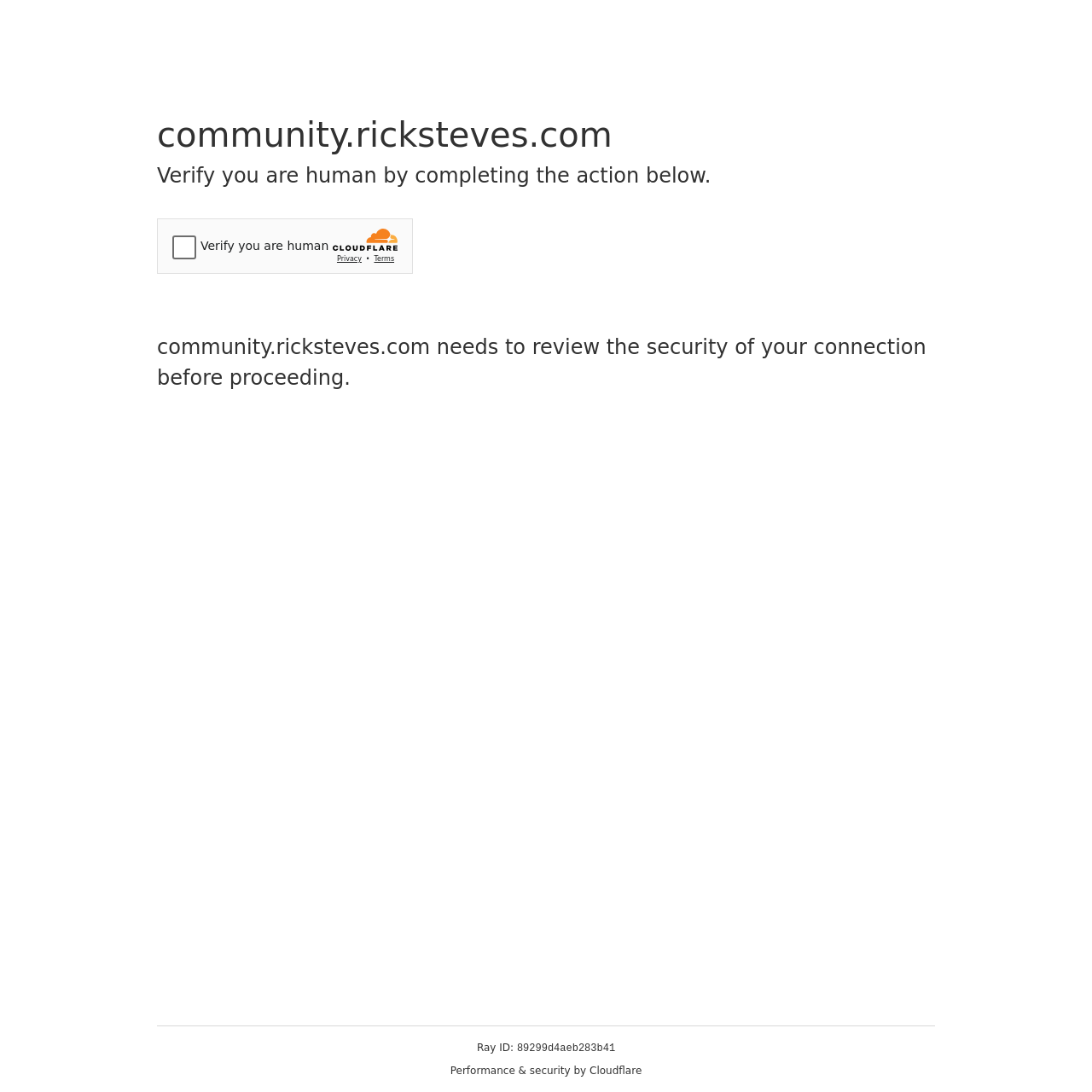What is the ID of the Ray?
Provide a fully detailed and comprehensive answer to the question.

The ID of the Ray is provided in the StaticText element at the bottom of the webpage, which reads 'Ray ID: 89299d4aeb283b41'.